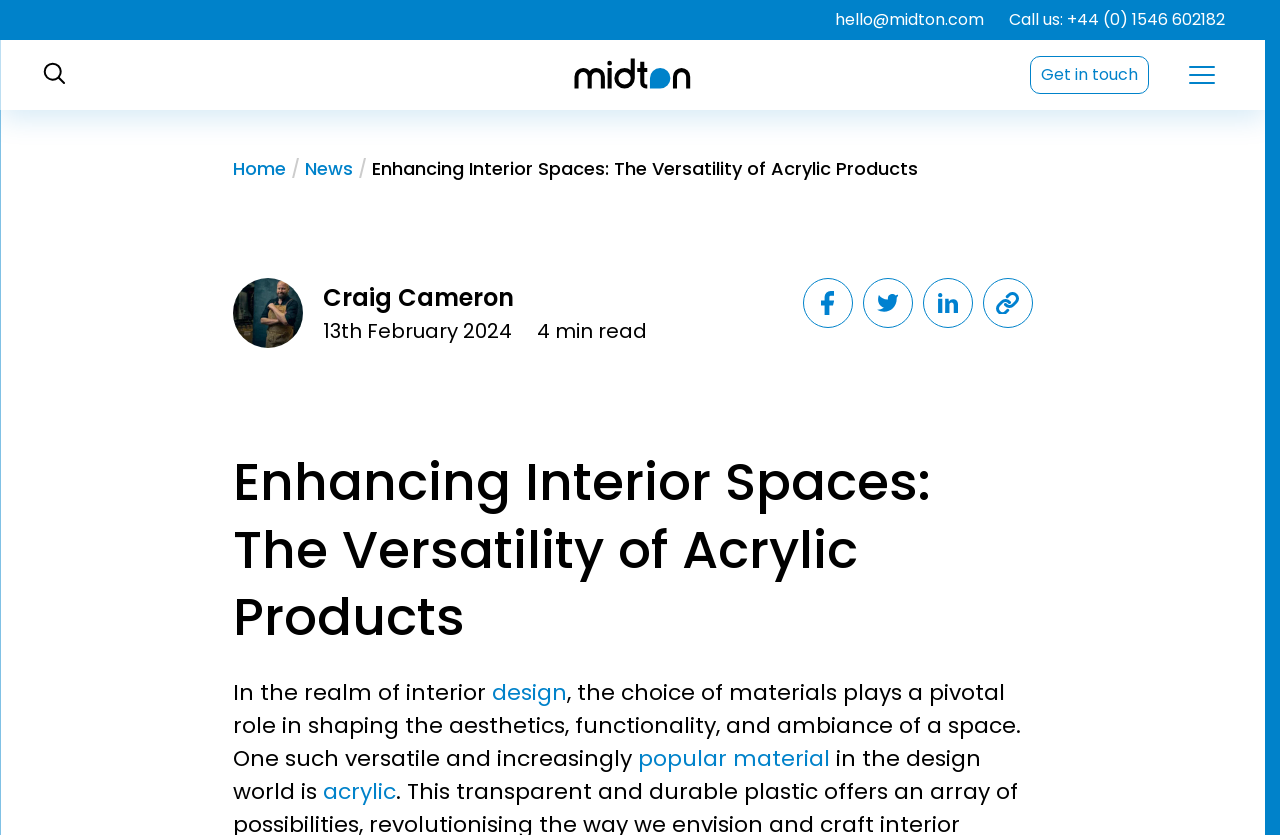Please pinpoint the bounding box coordinates for the region I should click to adhere to this instruction: "Search this site".

[0.031, 0.071, 0.184, 0.108]